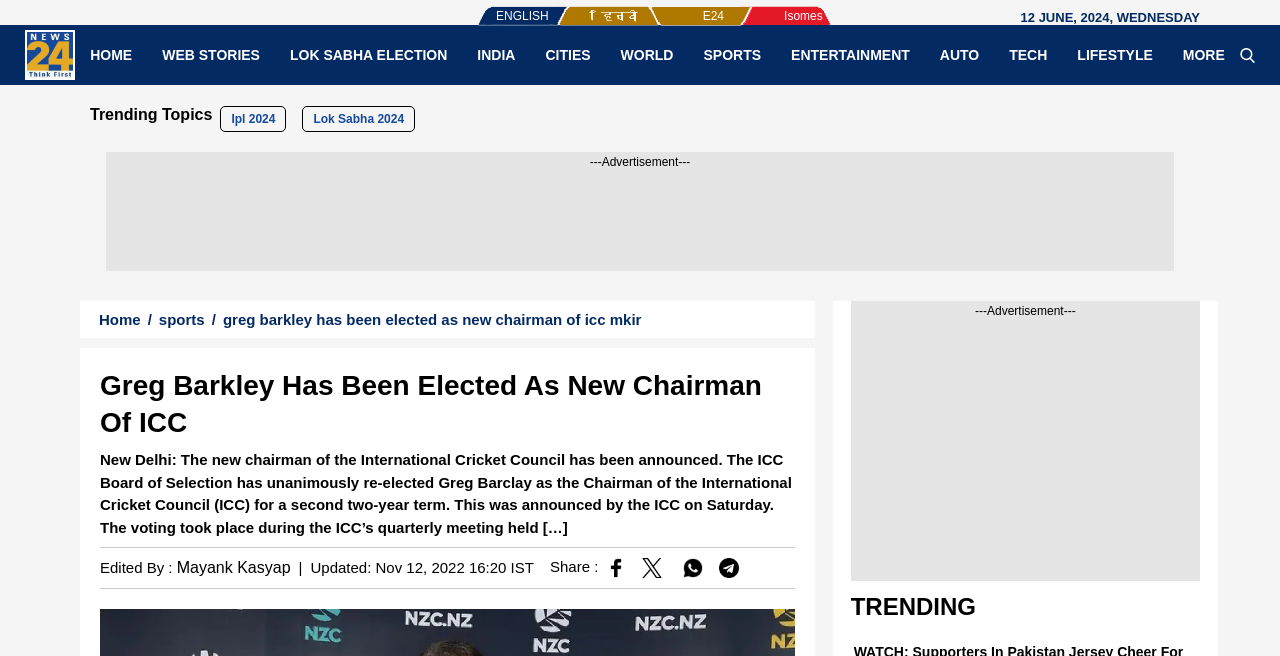Locate the bounding box coordinates of the clickable area needed to fulfill the instruction: "Click on the 'HOME' link".

[0.059, 0.07, 0.115, 0.098]